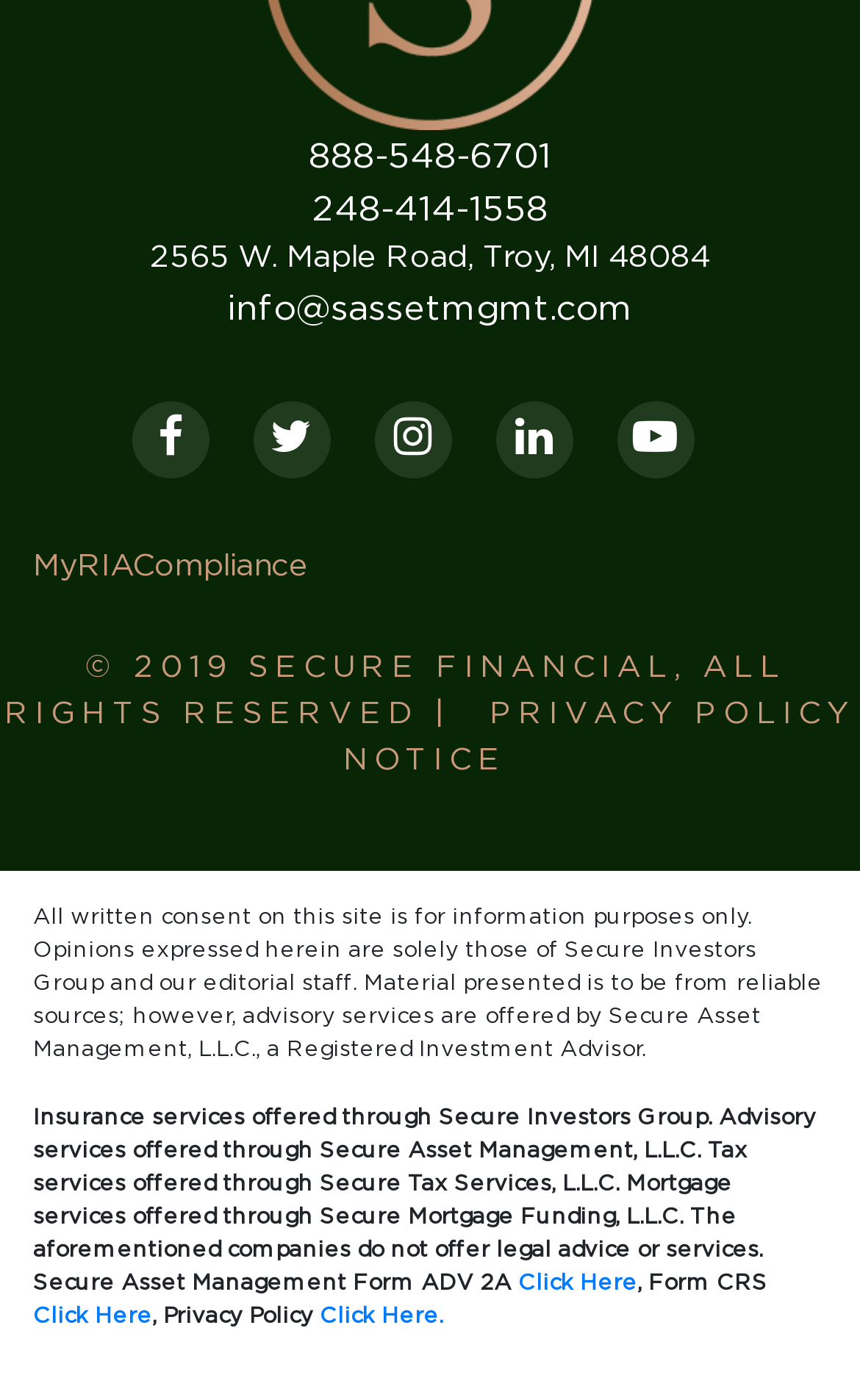Please give a one-word or short phrase response to the following question: 
What is the purpose of the written consent on this site?

For information purposes only